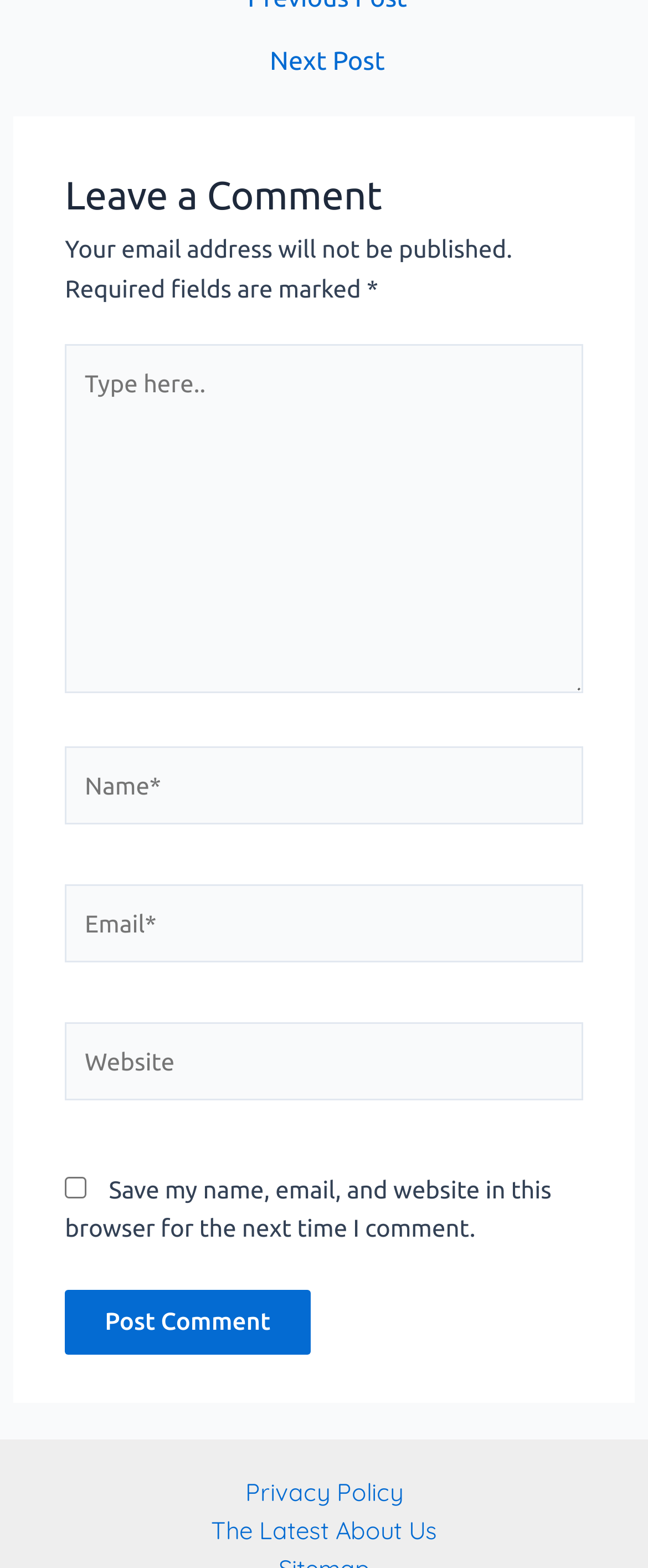Locate the bounding box of the UI element based on this description: "parent_node: Name* name="author" placeholder="Name*"". Provide four float numbers between 0 and 1 as [left, top, right, bottom].

[0.1, 0.476, 0.9, 0.526]